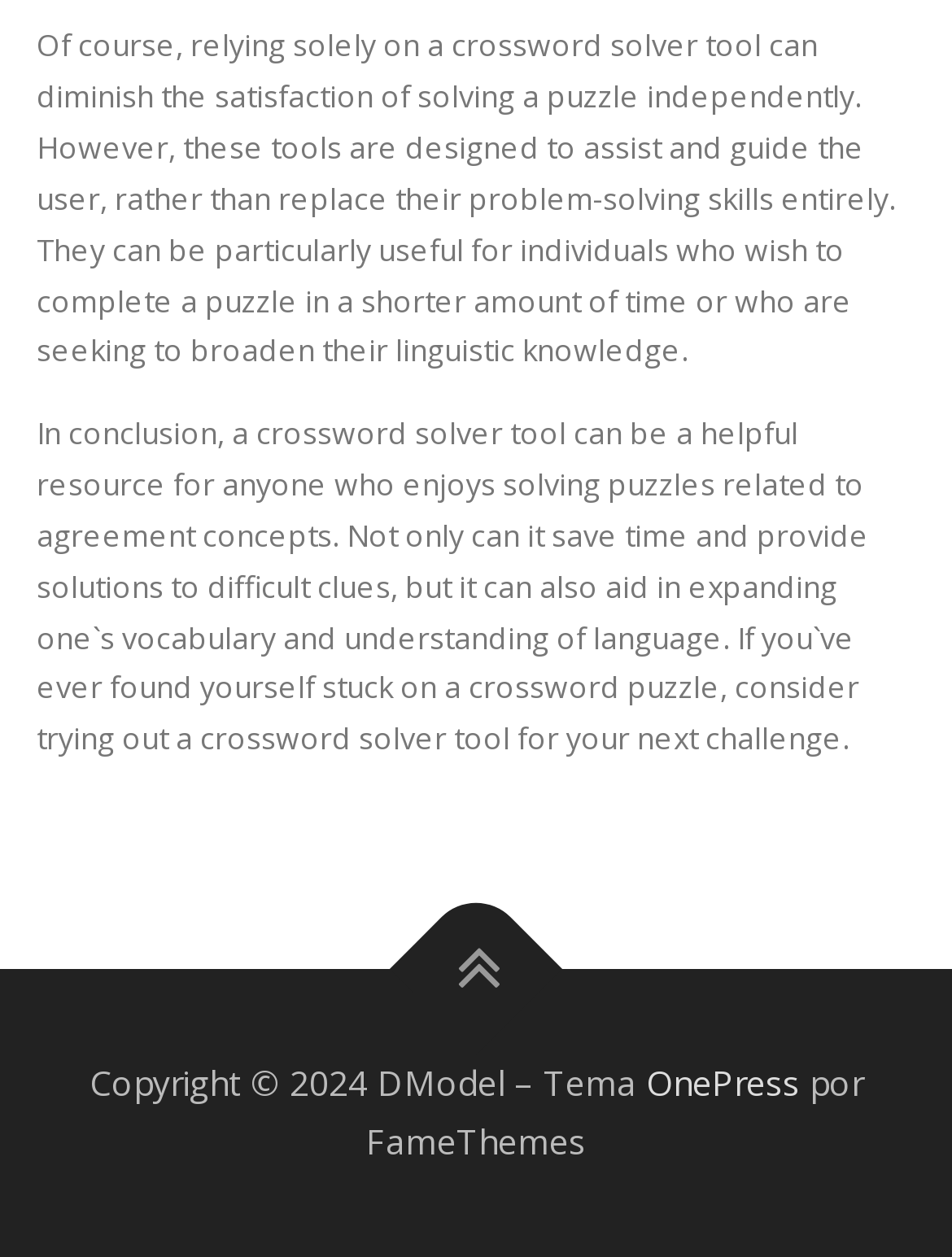Based on the image, provide a detailed and complete answer to the question: 
Who is the copyright holder of the website?

The copyright information at the bottom of the page indicates that the website's content is copyrighted by DModel, with the year 2024 specified.